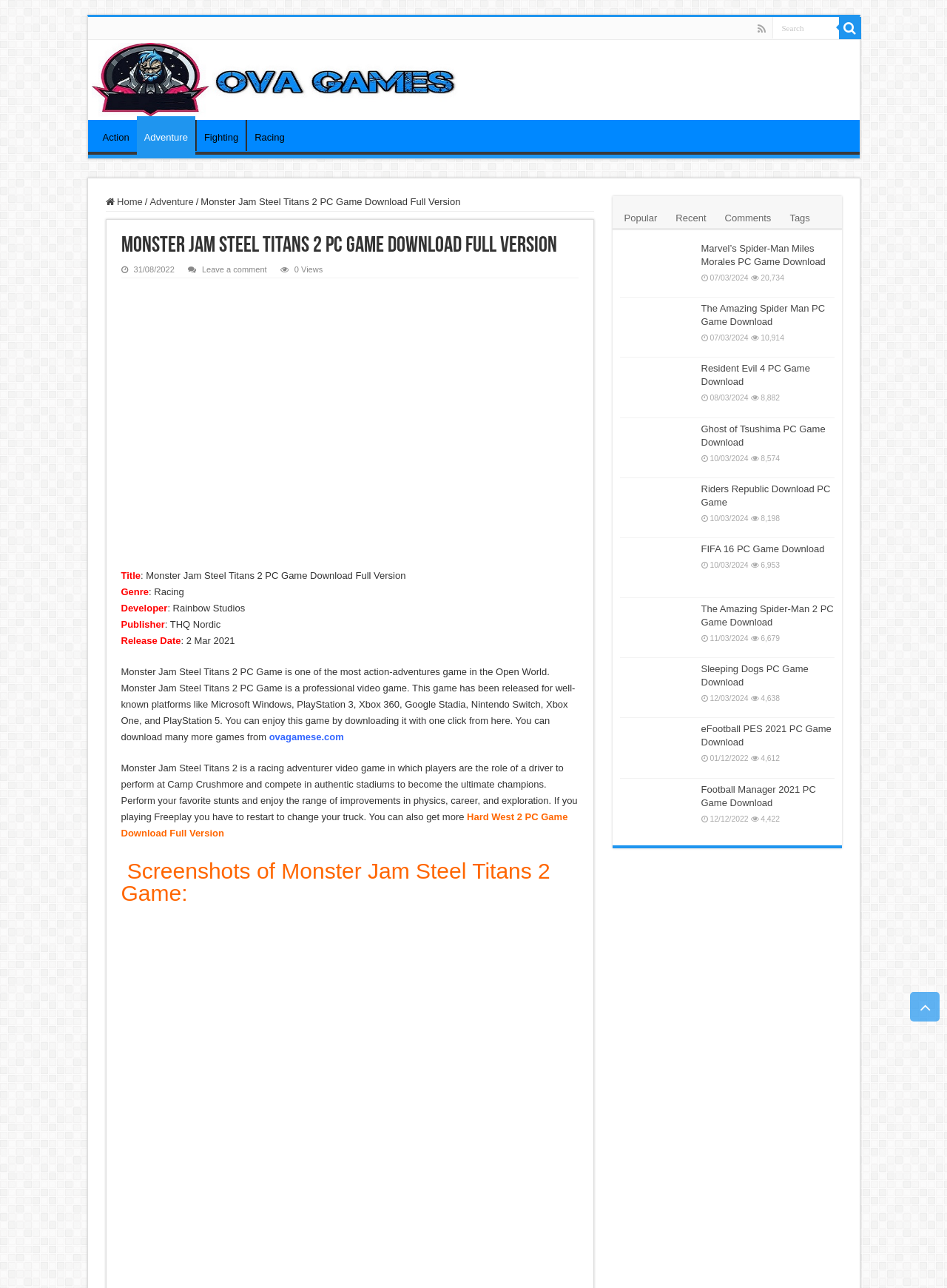Using the description "value="Search"", locate and provide the bounding box of the UI element.

[0.886, 0.013, 0.909, 0.03]